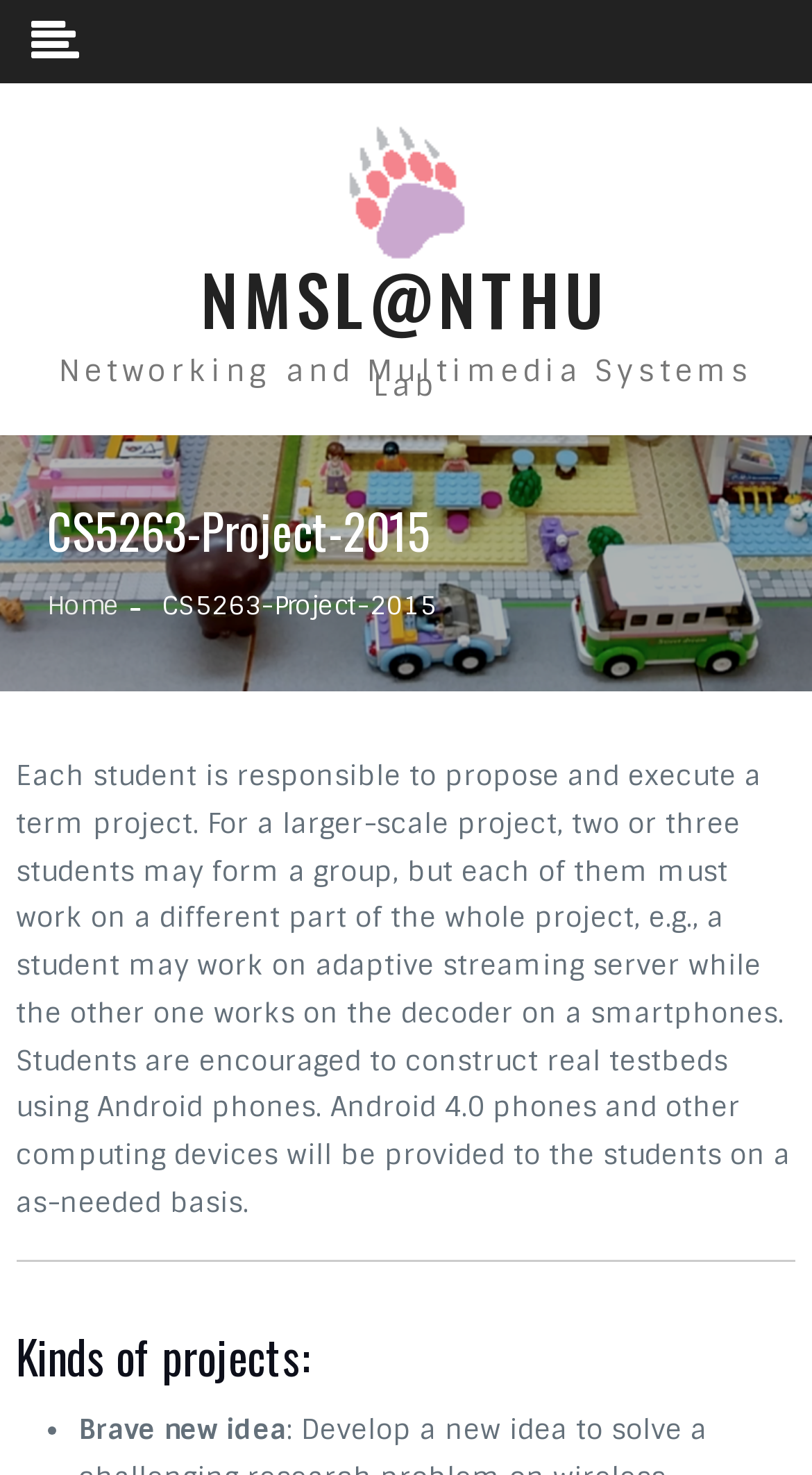Locate the bounding box of the UI element described in the following text: "NMSL@NTHU".

[0.247, 0.168, 0.753, 0.237]